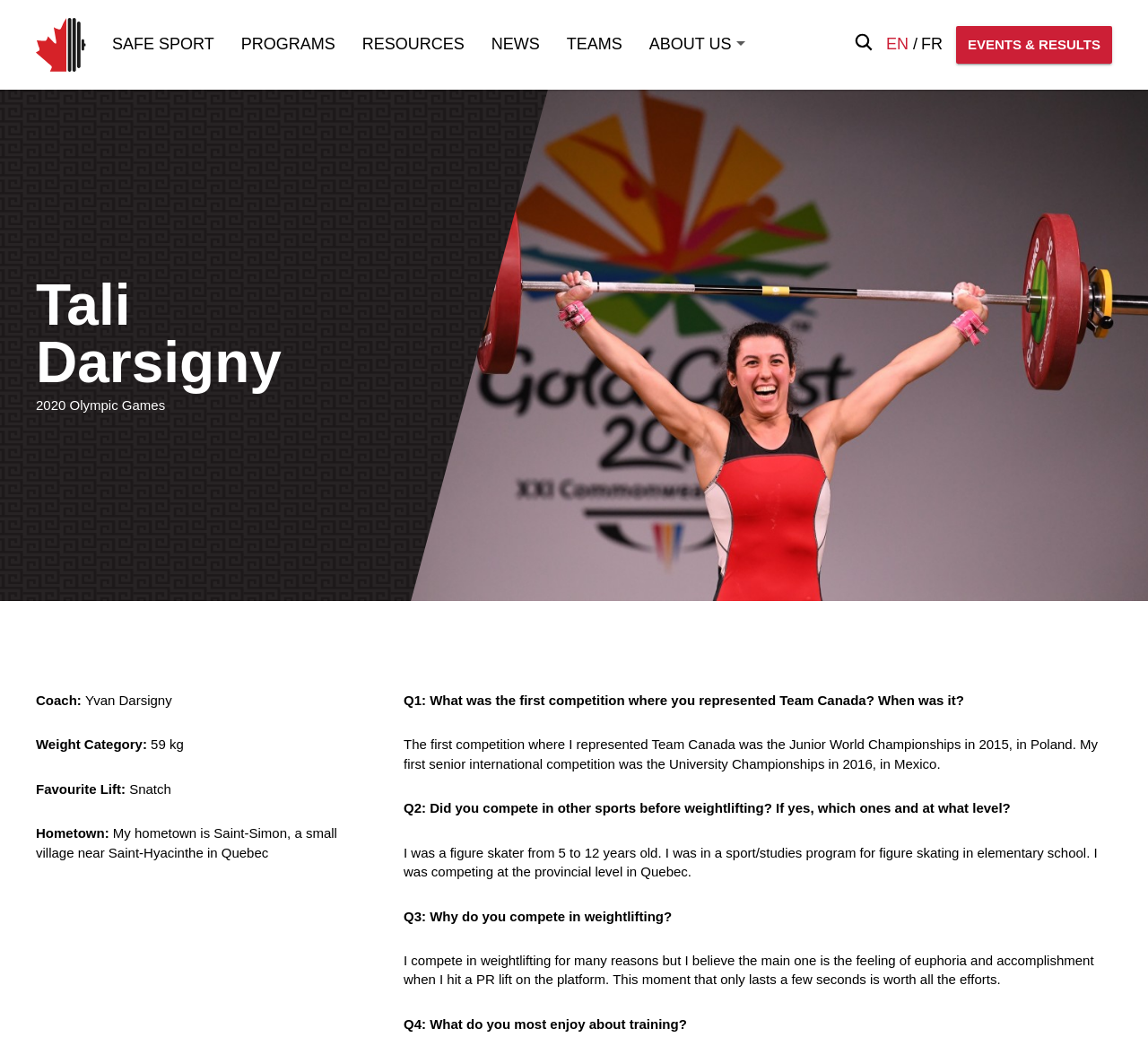Locate the bounding box coordinates of the element you need to click to accomplish the task described by this instruction: "View 'EVENTS & RESULTS'".

[0.833, 0.025, 0.969, 0.061]